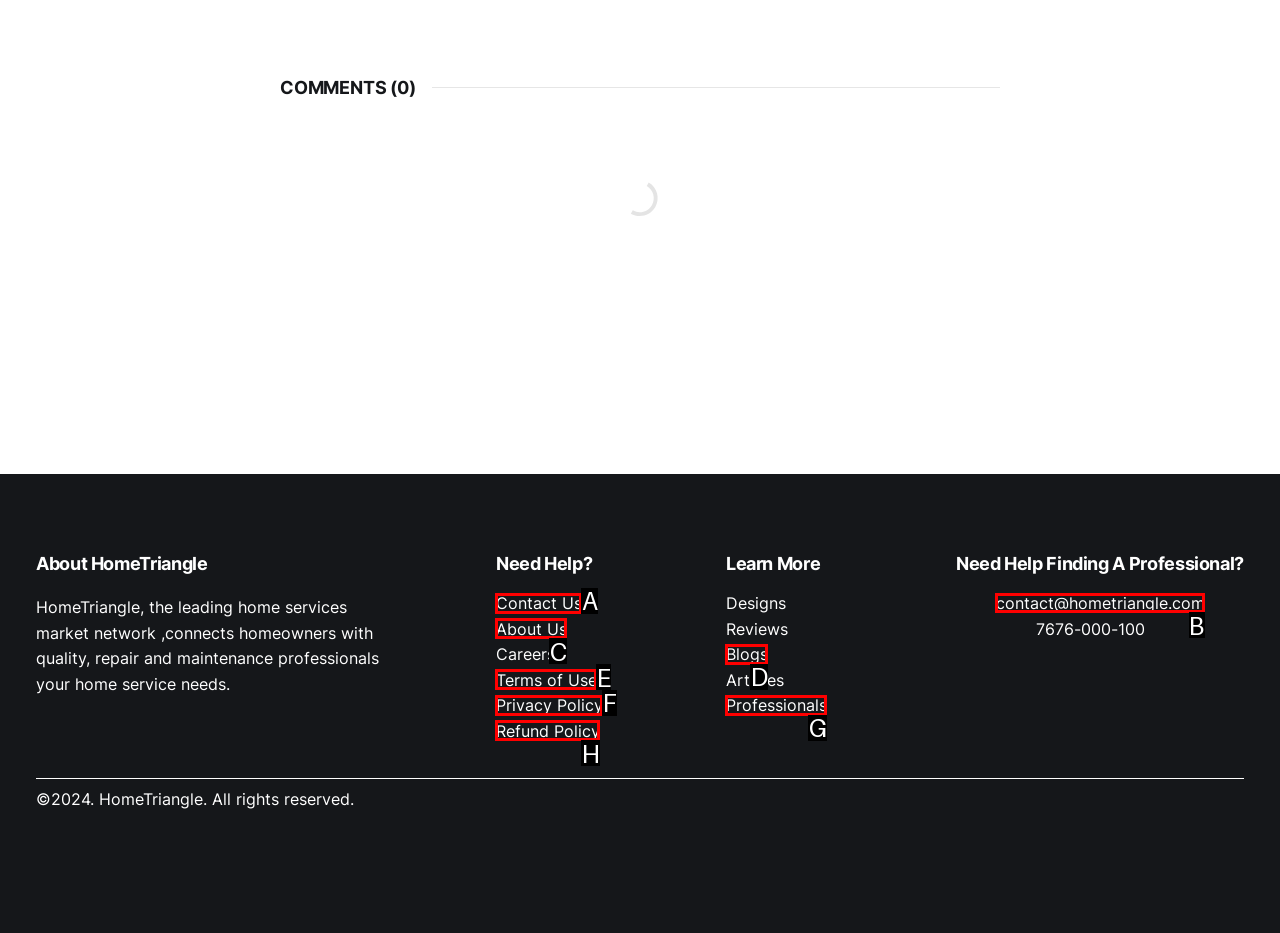Select the proper HTML element to perform the given task: Call Us Answer with the corresponding letter from the provided choices.

None